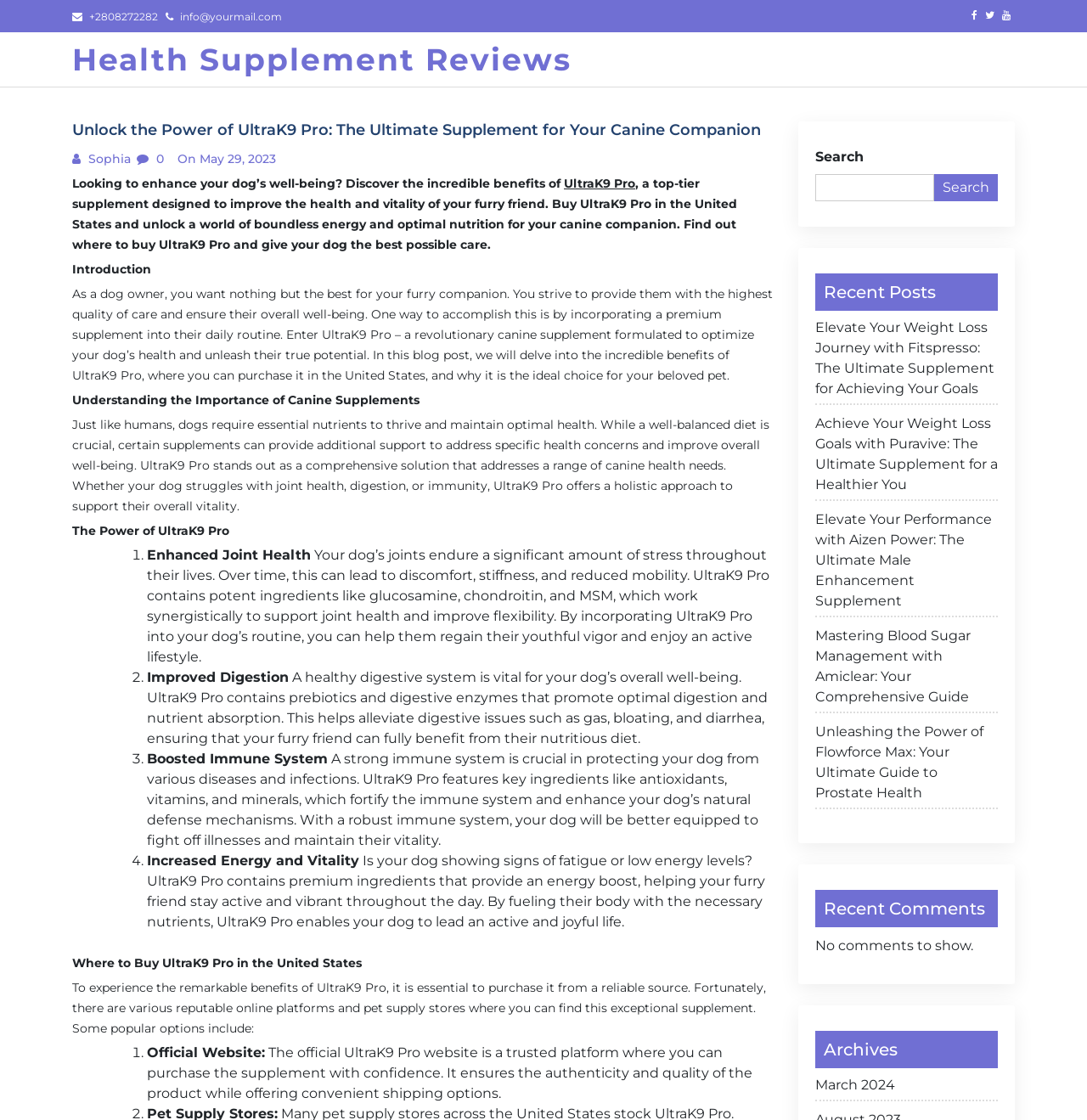Please identify the bounding box coordinates of the clickable area that will allow you to execute the instruction: "Read the recent post about Elevate Your Weight Loss Journey with Fitspresso".

[0.75, 0.284, 0.918, 0.362]